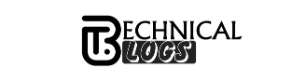What do the logo's clean lines convey?
Look at the image and respond with a single word or a short phrase.

Authority and expertise